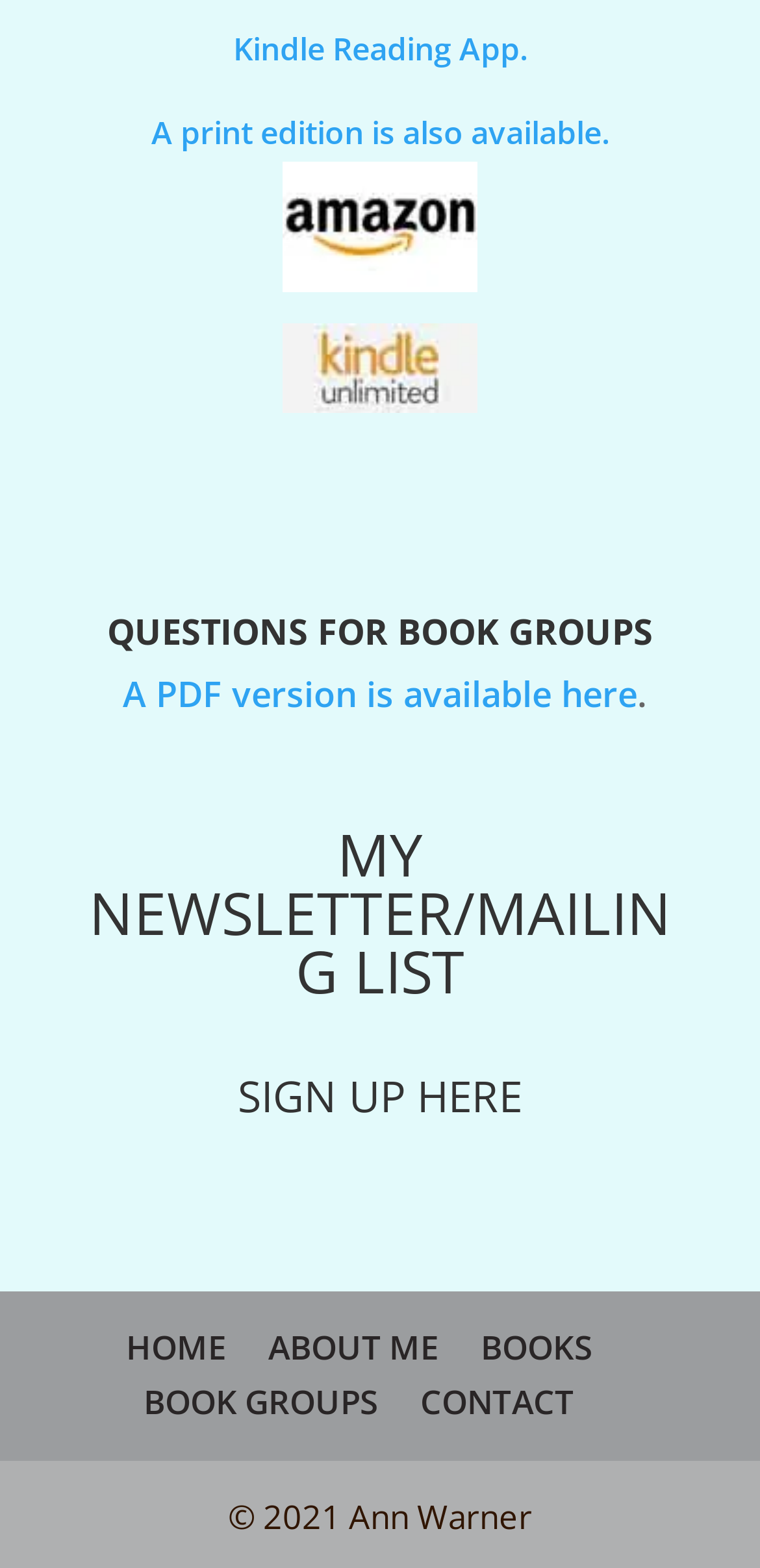Locate the bounding box coordinates of the clickable area to execute the instruction: "Click on Kindle Reading App". Provide the coordinates as four float numbers between 0 and 1, represented as [left, top, right, bottom].

[0.306, 0.018, 0.694, 0.045]